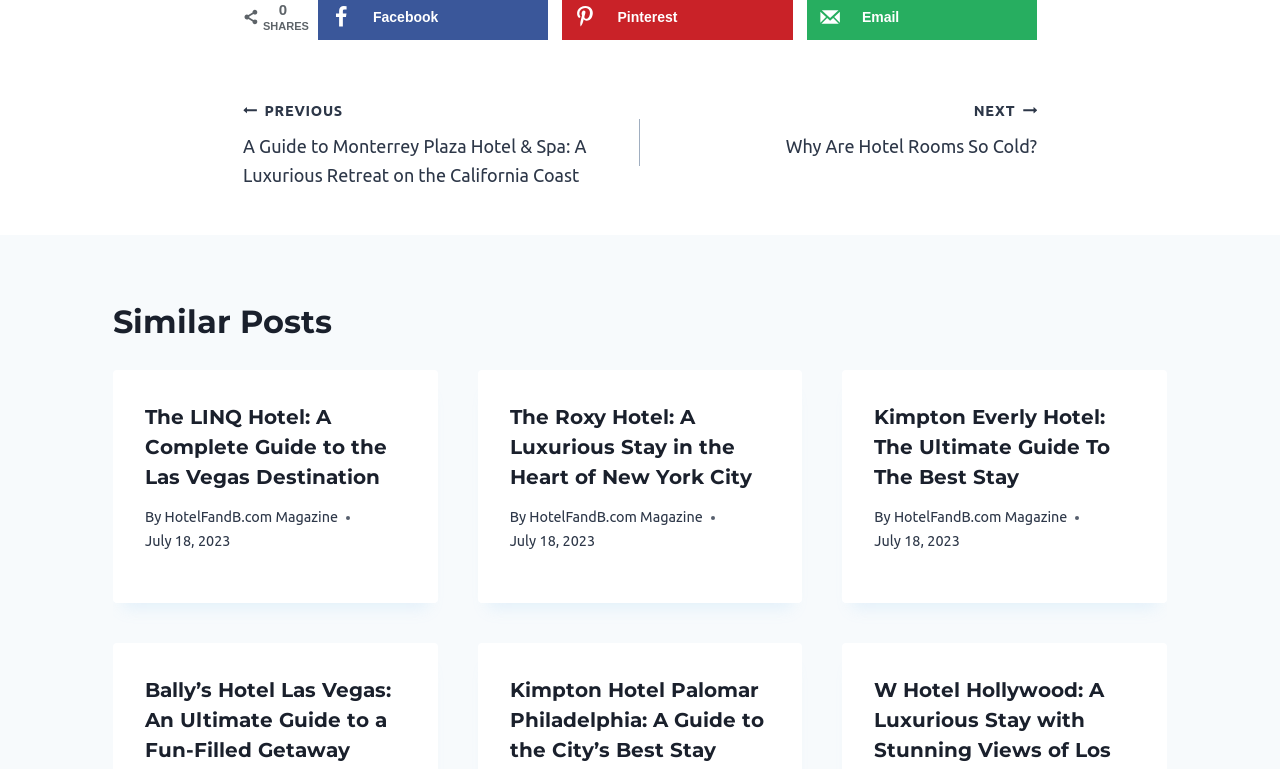Predict the bounding box of the UI element based on this description: "HotelFandB.com Magazine".

[0.129, 0.662, 0.264, 0.683]